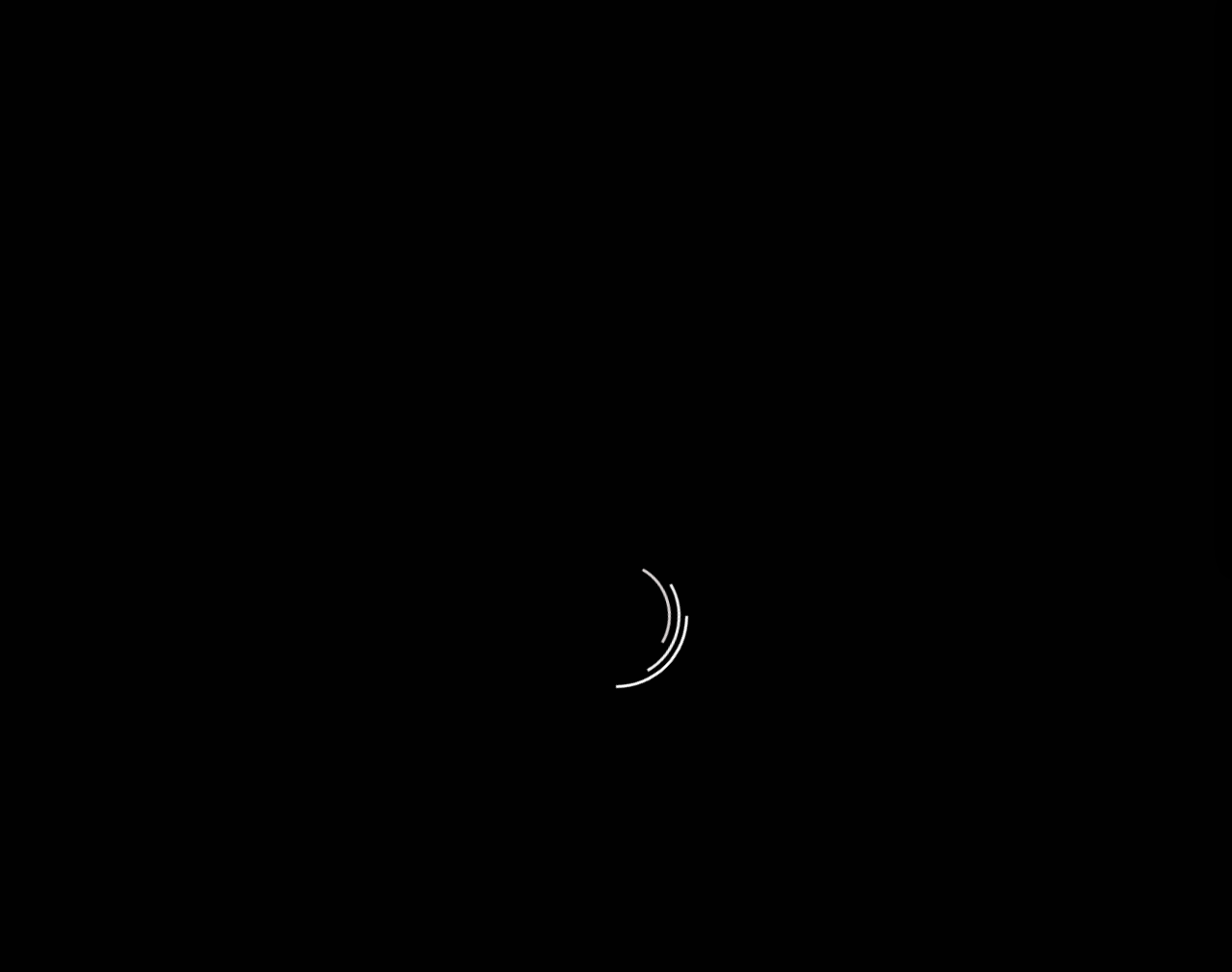Please identify the coordinates of the bounding box for the clickable region that will accomplish this instruction: "Click on 'Menu'".

[0.872, 0.55, 0.953, 0.589]